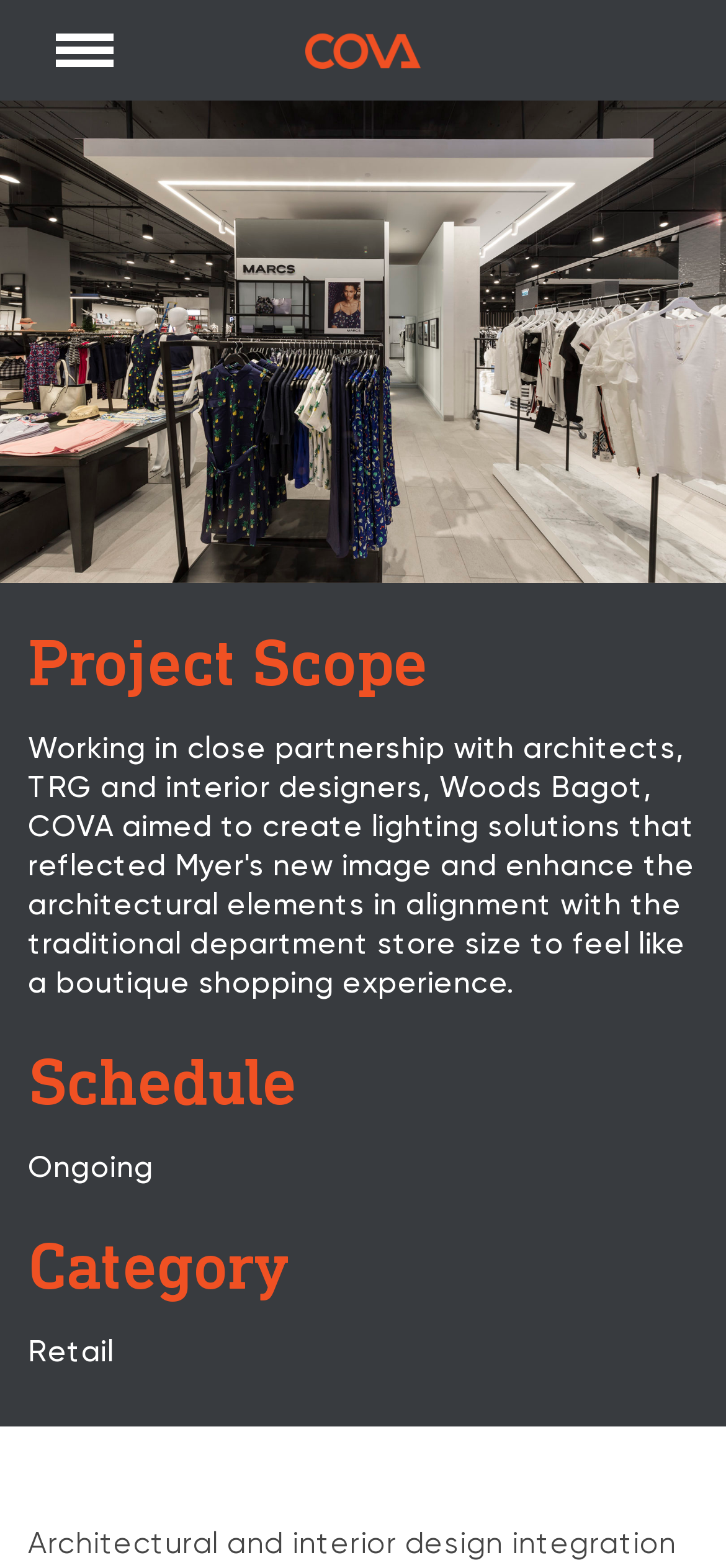What is the project scope of COVA?
Examine the webpage screenshot and provide an in-depth answer to the question.

The webpage does not provide a detailed description of the project scope of COVA. However, it has a heading 'Project Scope' which suggests that the project scope might be discussed in more detail elsewhere on the webpage or on a linked page.